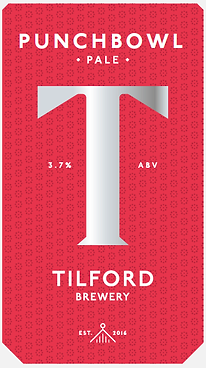Answer succinctly with a single word or phrase:
What is the ABV percentage of Punchbowl Pale?

3.7%